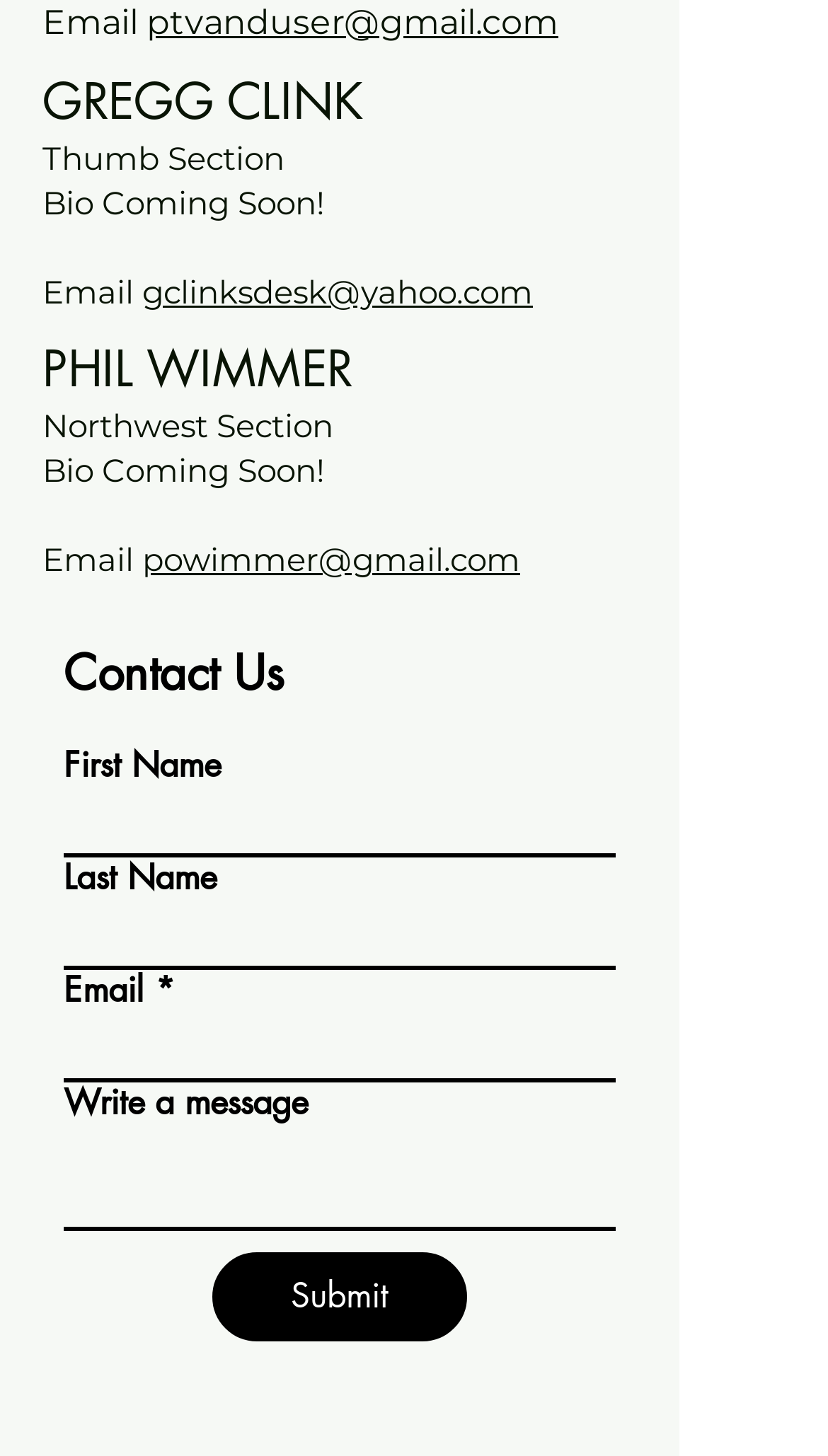Specify the bounding box coordinates of the element's region that should be clicked to achieve the following instruction: "Contact Phil Wimmer via email". The bounding box coordinates consist of four float numbers between 0 and 1, in the format [left, top, right, bottom].

[0.172, 0.371, 0.628, 0.398]